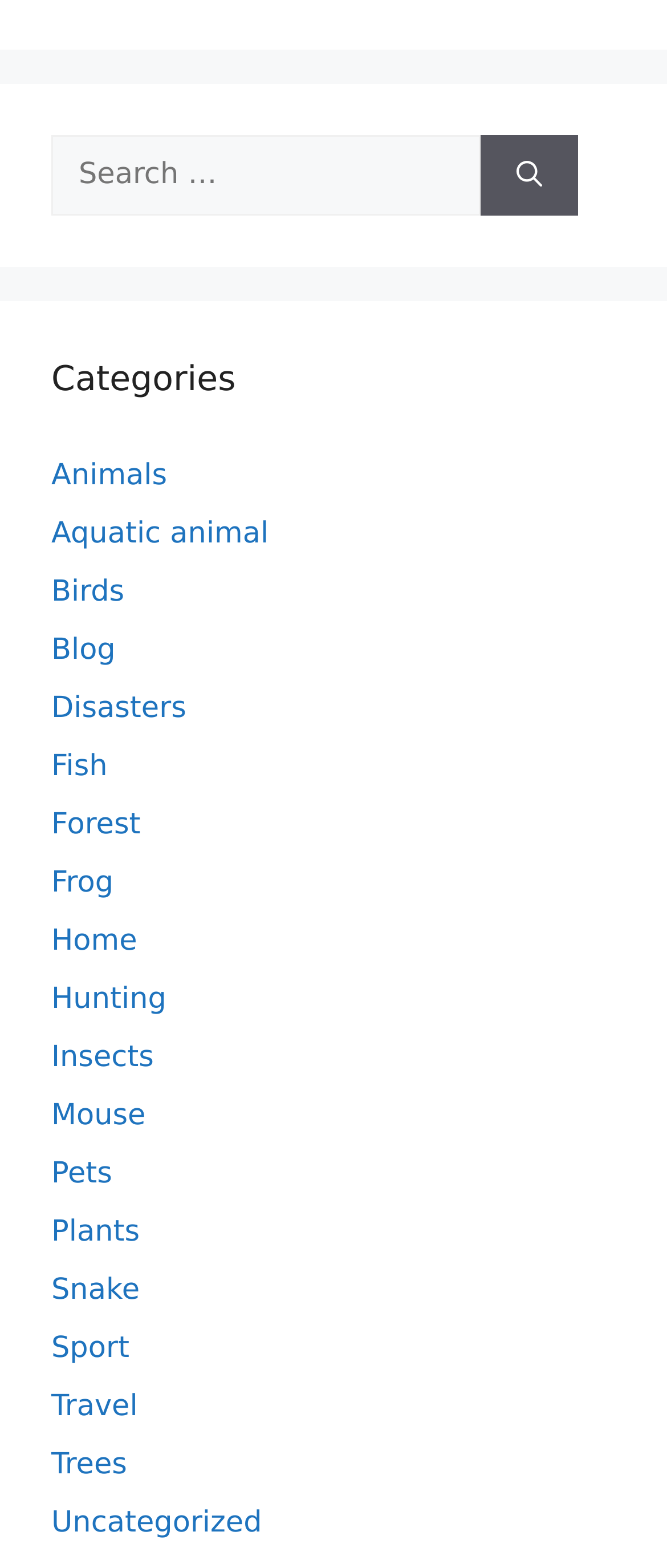Respond to the following question with a brief word or phrase:
How many categories are listed on the webpage?

18